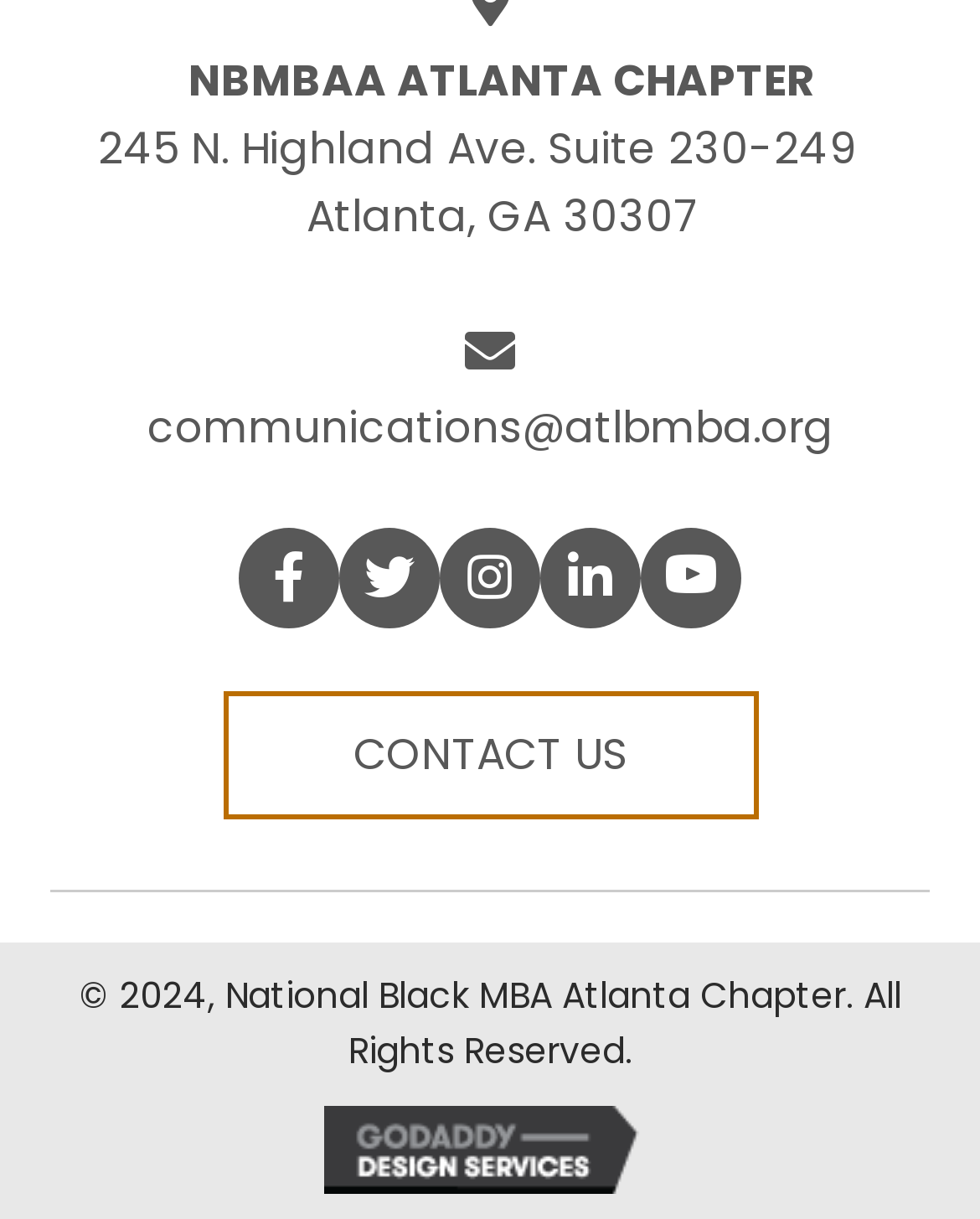What is the website designer?
Please use the image to provide an in-depth answer to the question.

I found the website designer by looking at the link element with the OCR text 'GoDaddy Web Design' which is located at the bottom of the webpage.